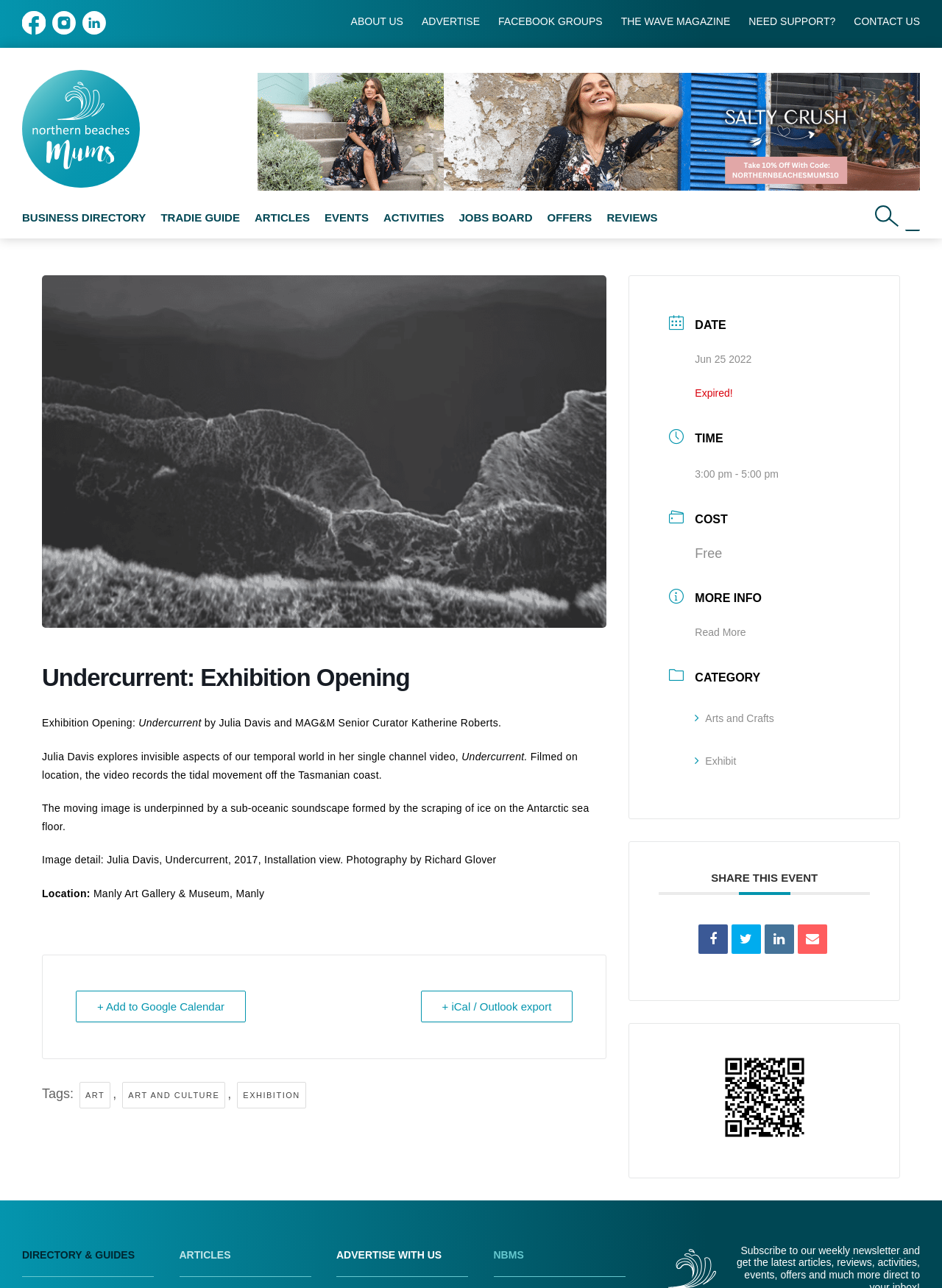Generate a thorough caption detailing the webpage content.

The webpage is about an exhibition opening titled "Undercurrent" by Julia Davis and MAG&M Senior Curator Katherine Roberts. At the top of the page, there are social media links, including Facebook, Instagram, and LinkedIn, accompanied by their respective icons. 

Below the social media links, there is a navigation menu with various options, including "About Us", "Advertise", "Business Directory", "Media Kit", "Activity Guides", "Facebook Groups", "The Wave Magazine", "Need Support?", and "Contact Us". 

On the left side of the page, there is a section with links to different categories, including "Business Directory", "Tradie Guide", "Articles", "Parenting", "Lifestyle", "Healthy Living", "Money Matters", "Community", "Advertorials", "Biz in the Spotlight", and "Become a NBMS Guest Contributor". 

Below this section, there are links to "Events", "Activities", "Jobs Board", "Offers", and "Reviews". 

On the right side of the page, there is a search bar. 

The main content of the page is an article about the exhibition "Undercurrent". The article has a heading "Undercurrent: Exhibition Opening" and provides information about the exhibition, including a description of the video artwork, its location, and the date of the exhibition. There are also links to add the event to Google Calendar or export it to iCal/Outlook. 

At the bottom of the page, there are tags related to the exhibition, including "ART", "ART AND CULTURE", and "EXHIBITION".